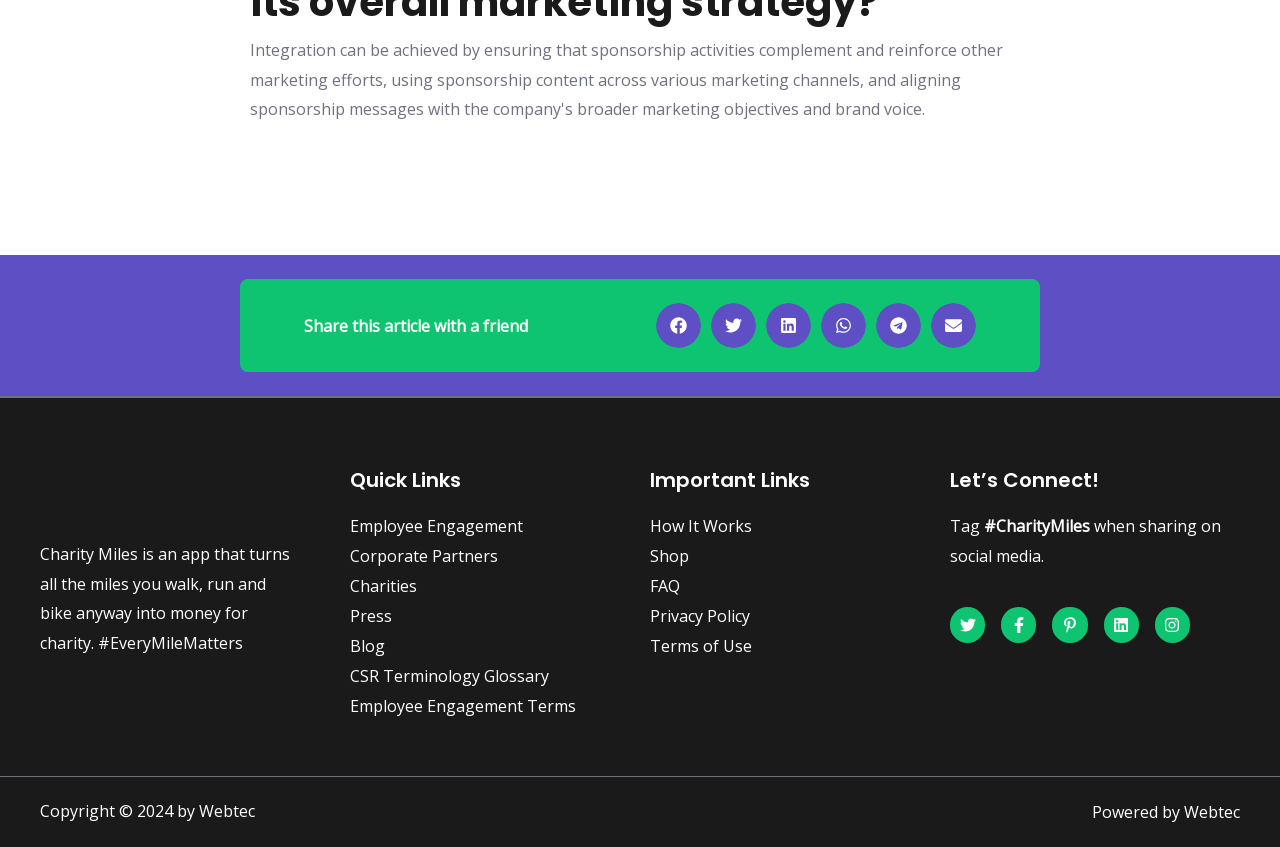Show the bounding box coordinates for the HTML element as described: "Terms of Use".

[0.508, 0.751, 0.727, 0.775]